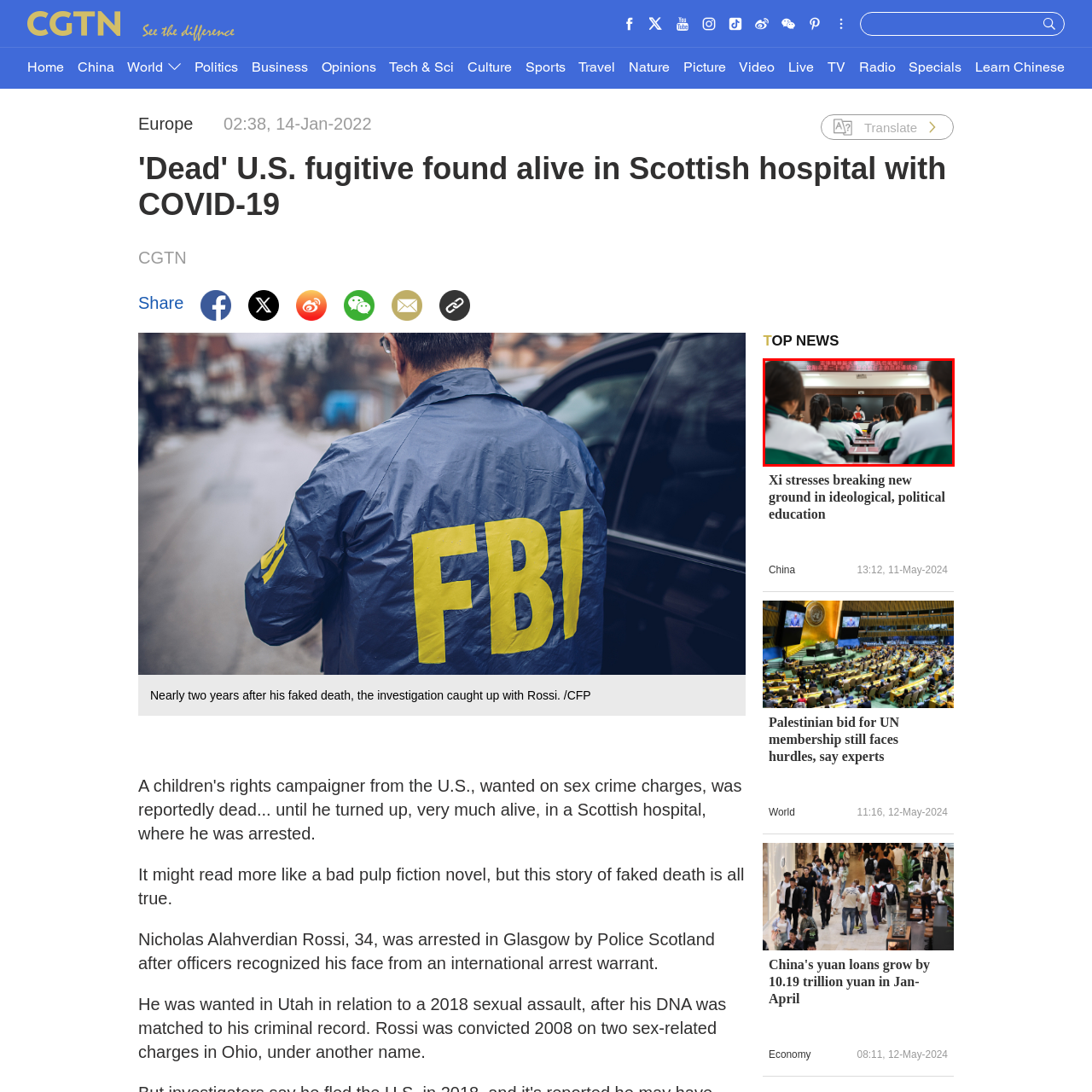Inspect the image contained by the red bounding box and answer the question with a single word or phrase:
Are the students sitting or standing?

Sitting